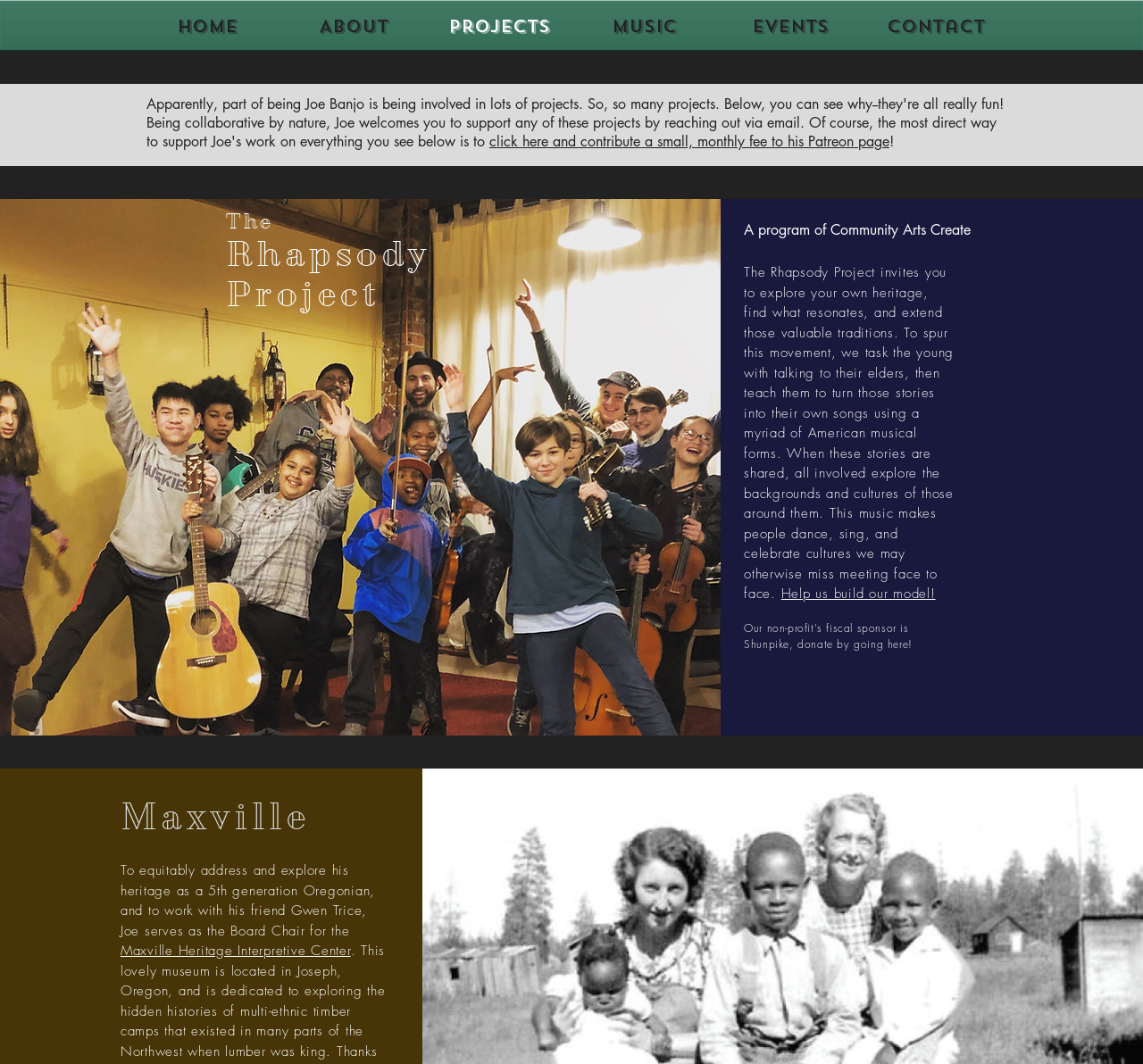Specify the bounding box coordinates of the element's region that should be clicked to achieve the following instruction: "visit the Maxville Heritage Interpretive Center". The bounding box coordinates consist of four float numbers between 0 and 1, in the format [left, top, right, bottom].

[0.105, 0.885, 0.307, 0.902]